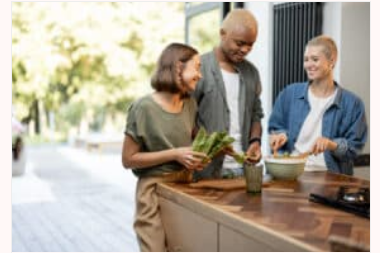What is the atmosphere of the outdoor kitchen?
Using the information presented in the image, please offer a detailed response to the question.

The caption describes the atmosphere of the outdoor kitchen as 'inviting' and 'cheerful', which is reinforced by the description of the natural light flooding in and the friends' joyful expressions as they prepare a meal together.